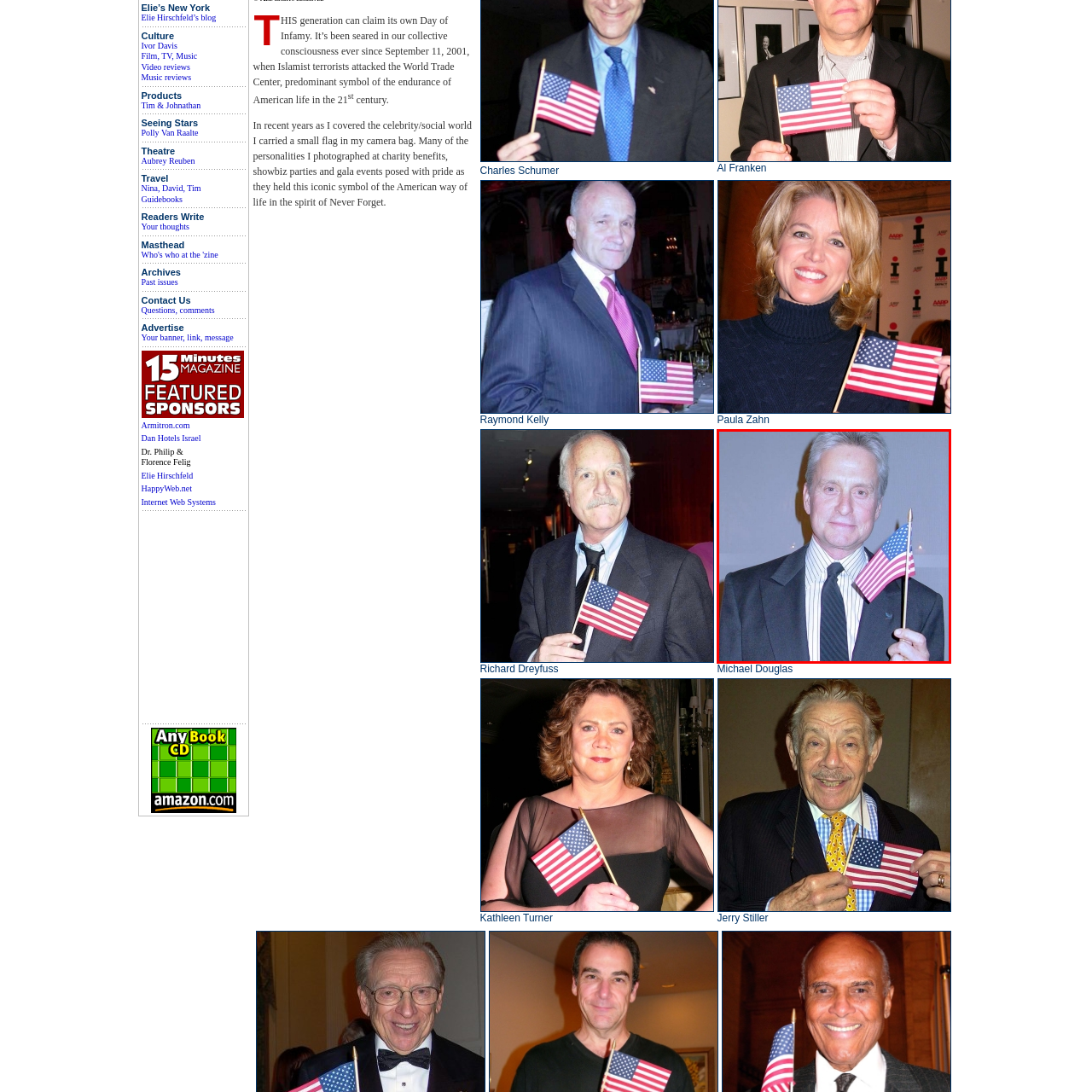Direct your attention to the image marked by the red box and answer the given question using a single word or phrase:
What is the color of the man's suit?

Black